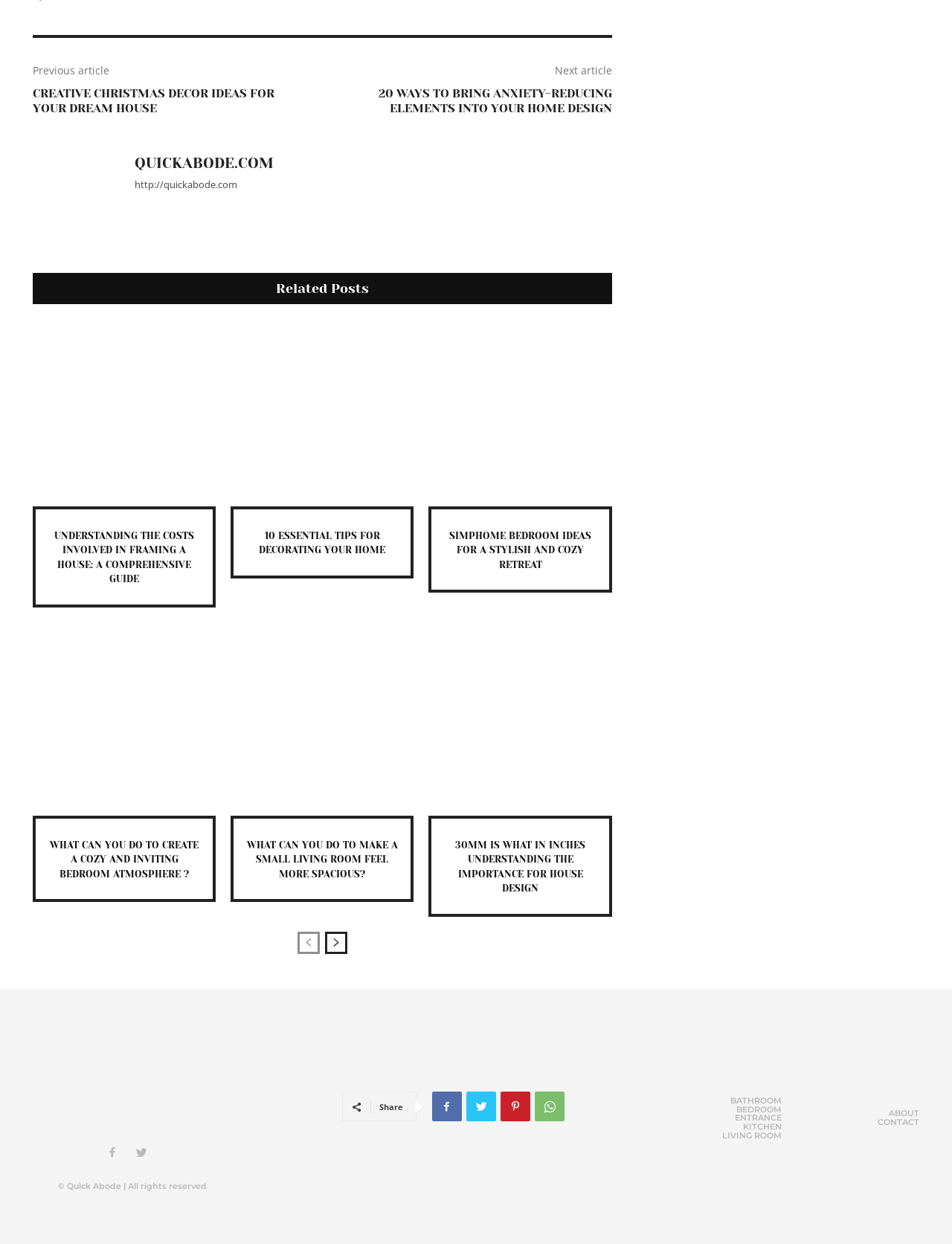Please provide the bounding box coordinates for the element that needs to be clicked to perform the following instruction: "Read the 'UNDERSTANDING THE COSTS INVOLVED IN FRAMING A HOUSE: A COMPREHENSIVE GUIDE' article". The coordinates should be given as four float numbers between 0 and 1, i.e., [left, top, right, bottom].

[0.049, 0.424, 0.212, 0.47]